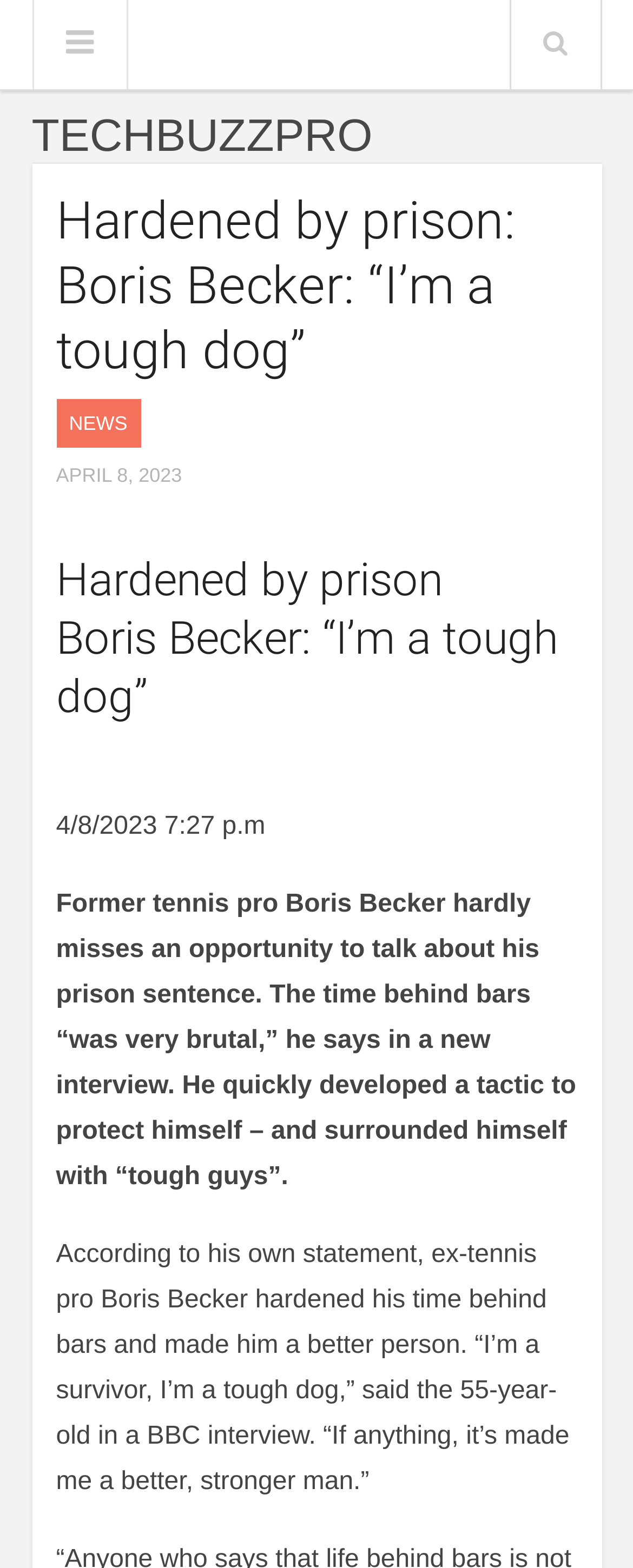Provide a short answer to the following question with just one word or phrase: What is the name of the media outlet that published the interview with Boris Becker?

BBC